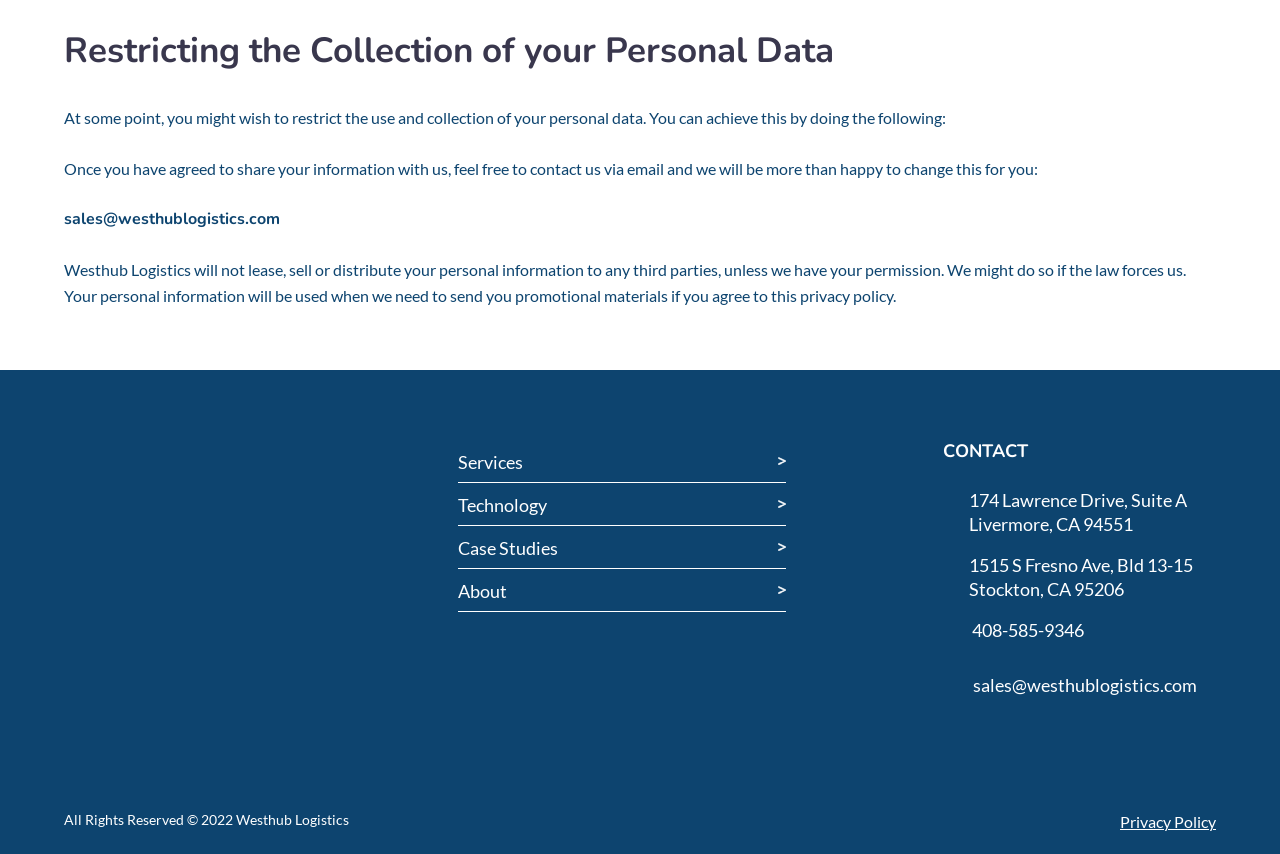Locate the bounding box coordinates of the clickable element to fulfill the following instruction: "Learn about warehouse management". Provide the coordinates as four float numbers between 0 and 1 in the format [left, top, right, bottom].

[0.05, 0.701, 0.097, 0.721]